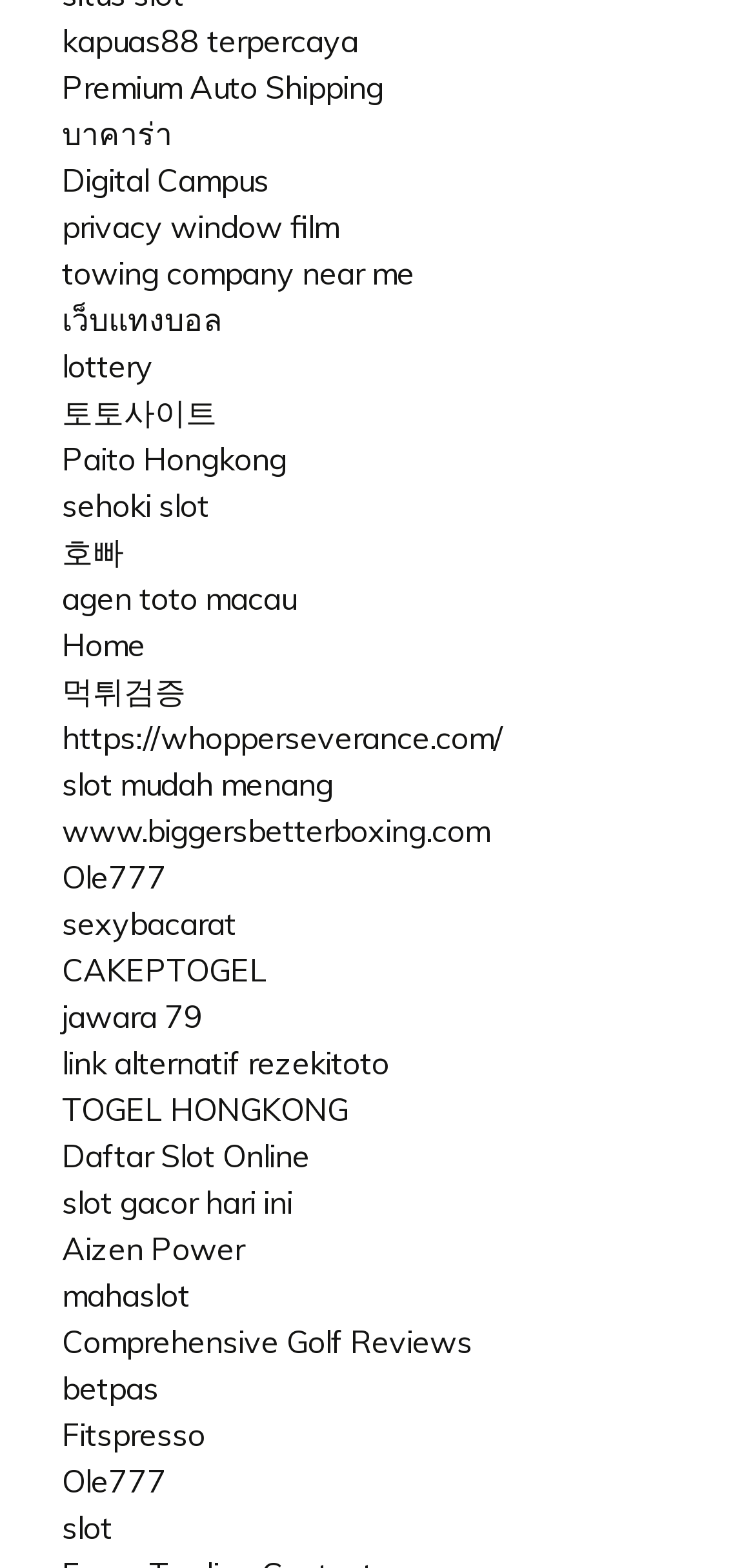Identify the bounding box coordinates of the area that should be clicked in order to complete the given instruction: "Check the lottery results". The bounding box coordinates should be four float numbers between 0 and 1, i.e., [left, top, right, bottom].

[0.082, 0.221, 0.203, 0.246]